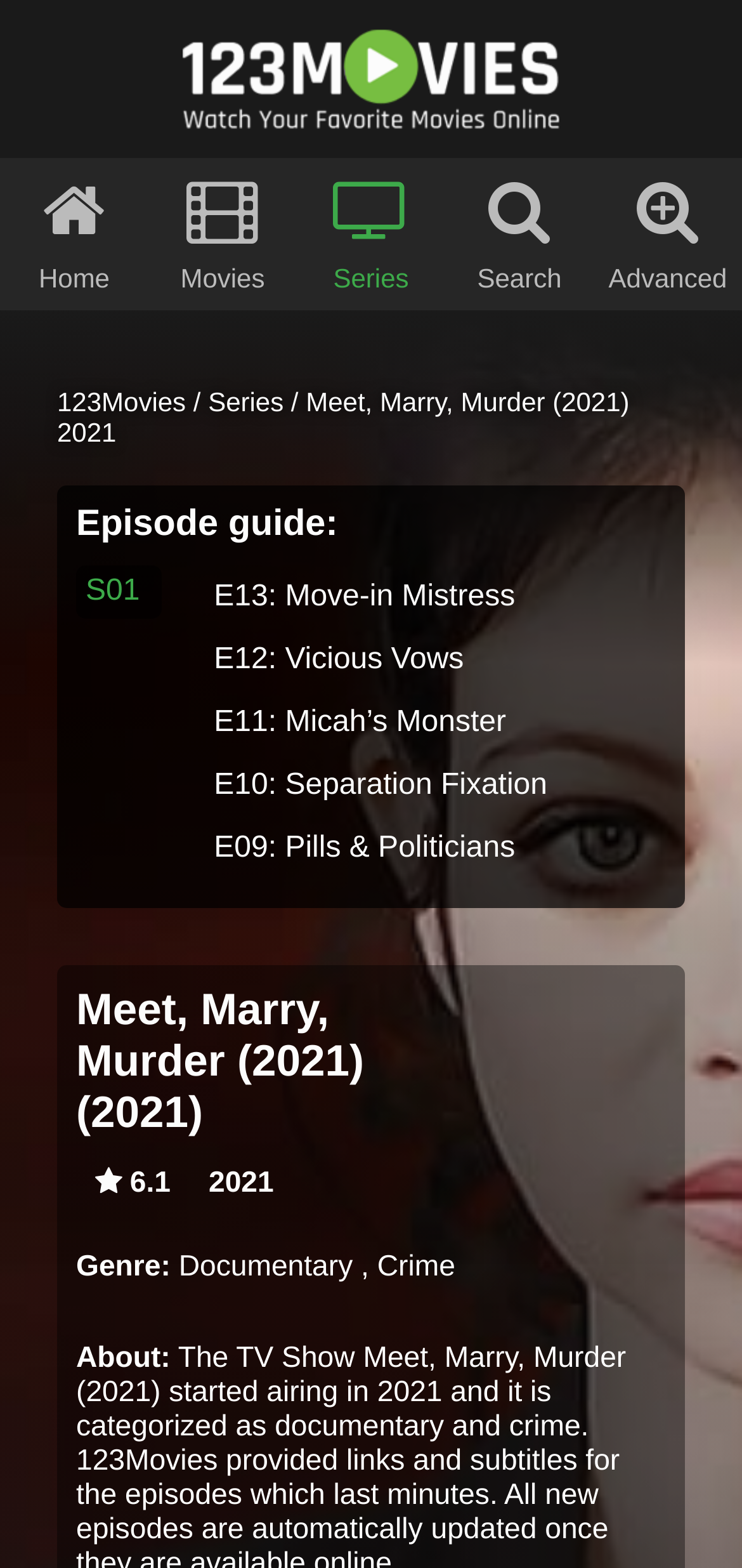How many episodes are available?
Kindly give a detailed and elaborate answer to the question.

The number of episodes can be determined by counting the links with episode titles, which start from 'E01: Betrothal Betrayal' to 'E13: Move-in Mistress', totaling 13 episodes.